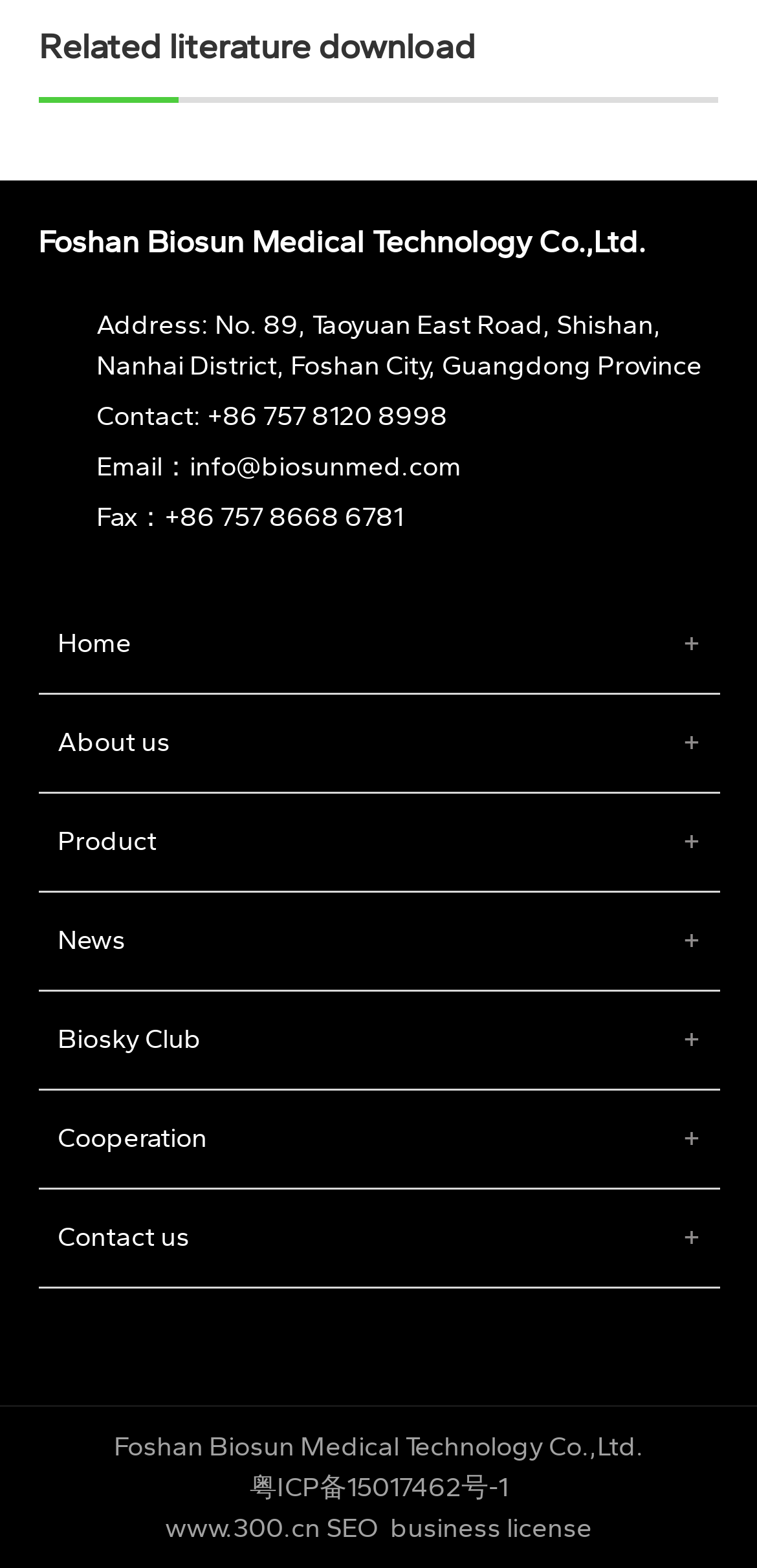Refer to the image and answer the question with as much detail as possible: What is the company name?

The company name can be found in multiple places on the webpage, including the static text elements with IDs 802 and 259, and the image elements with IDs 901, 903, and 907.